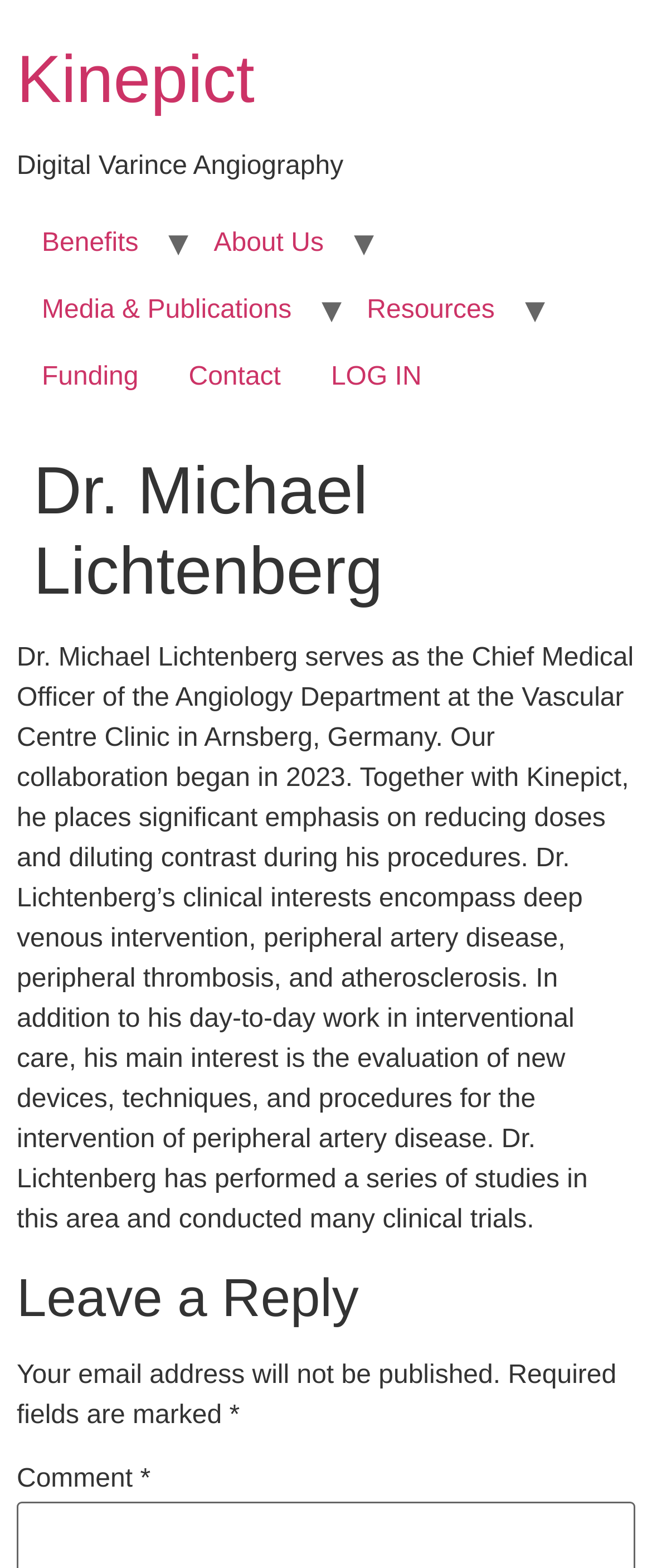Locate the bounding box coordinates of the element you need to click to accomplish the task described by this instruction: "Click on the 'Benefits' link".

[0.026, 0.135, 0.251, 0.177]